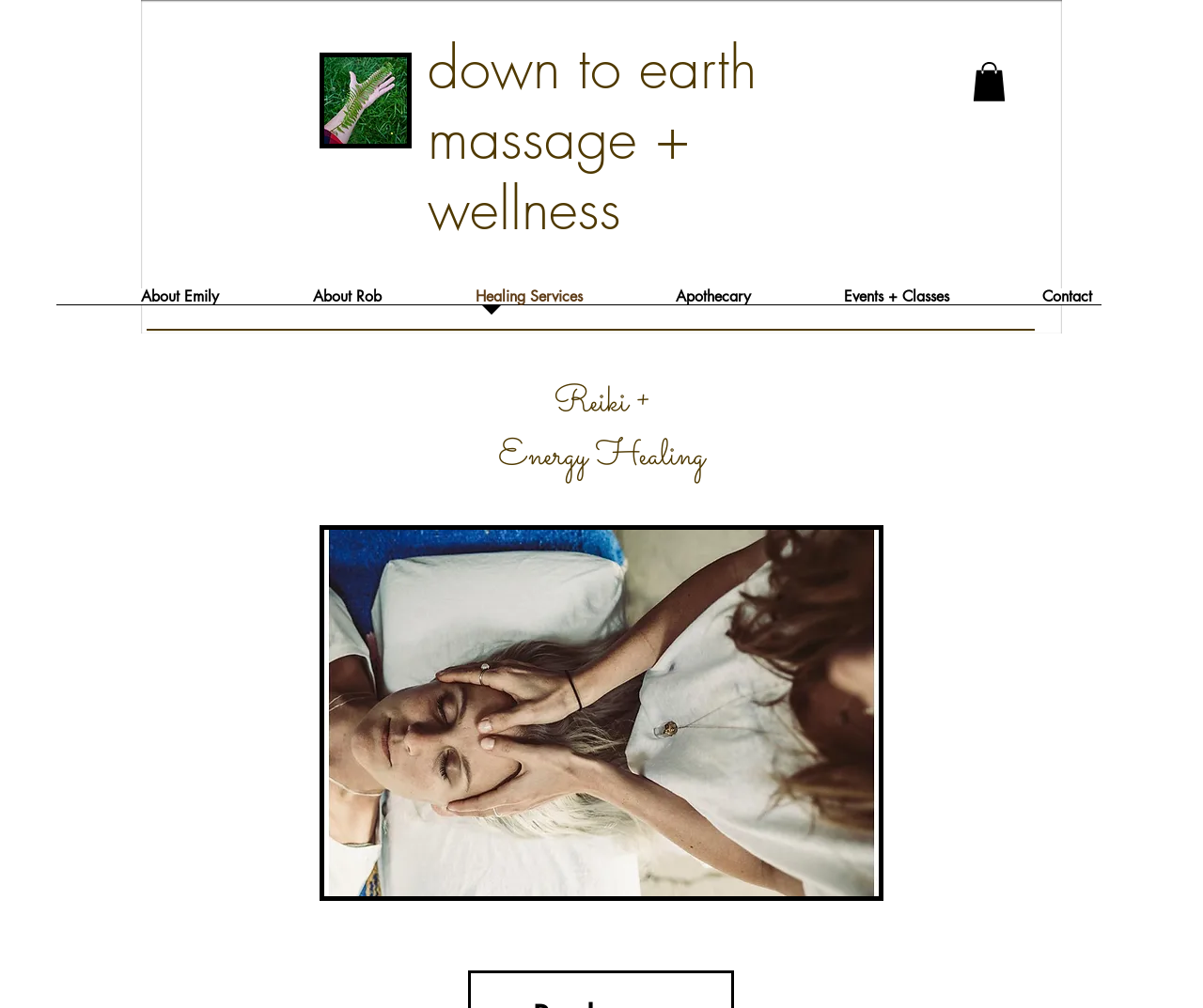Identify the bounding box coordinates for the UI element that matches this description: "Haltech".

None